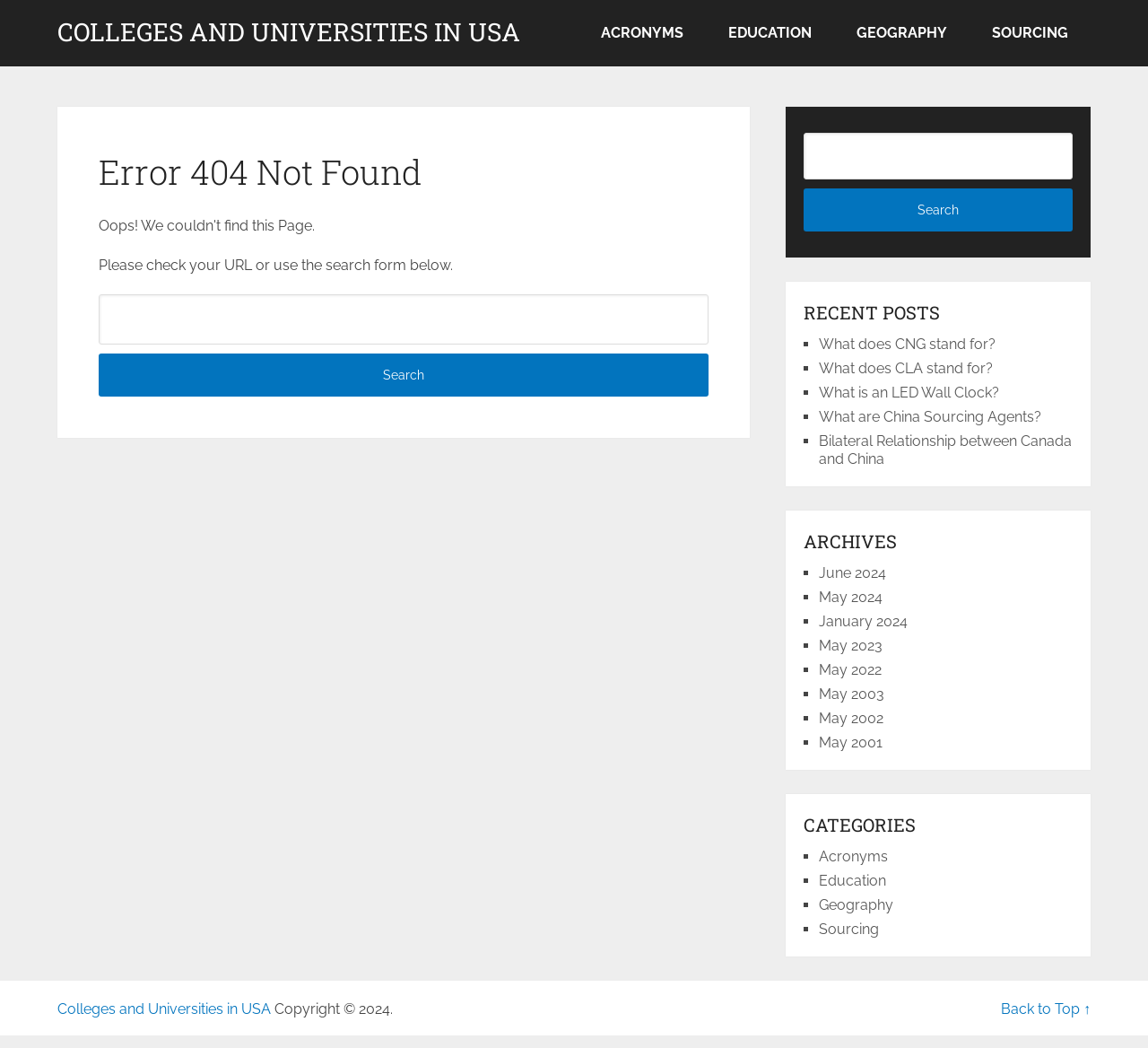Please give a short response to the question using one word or a phrase:
What are the categories listed on the webpage?

Acronyms, Education, Geography, Sourcing